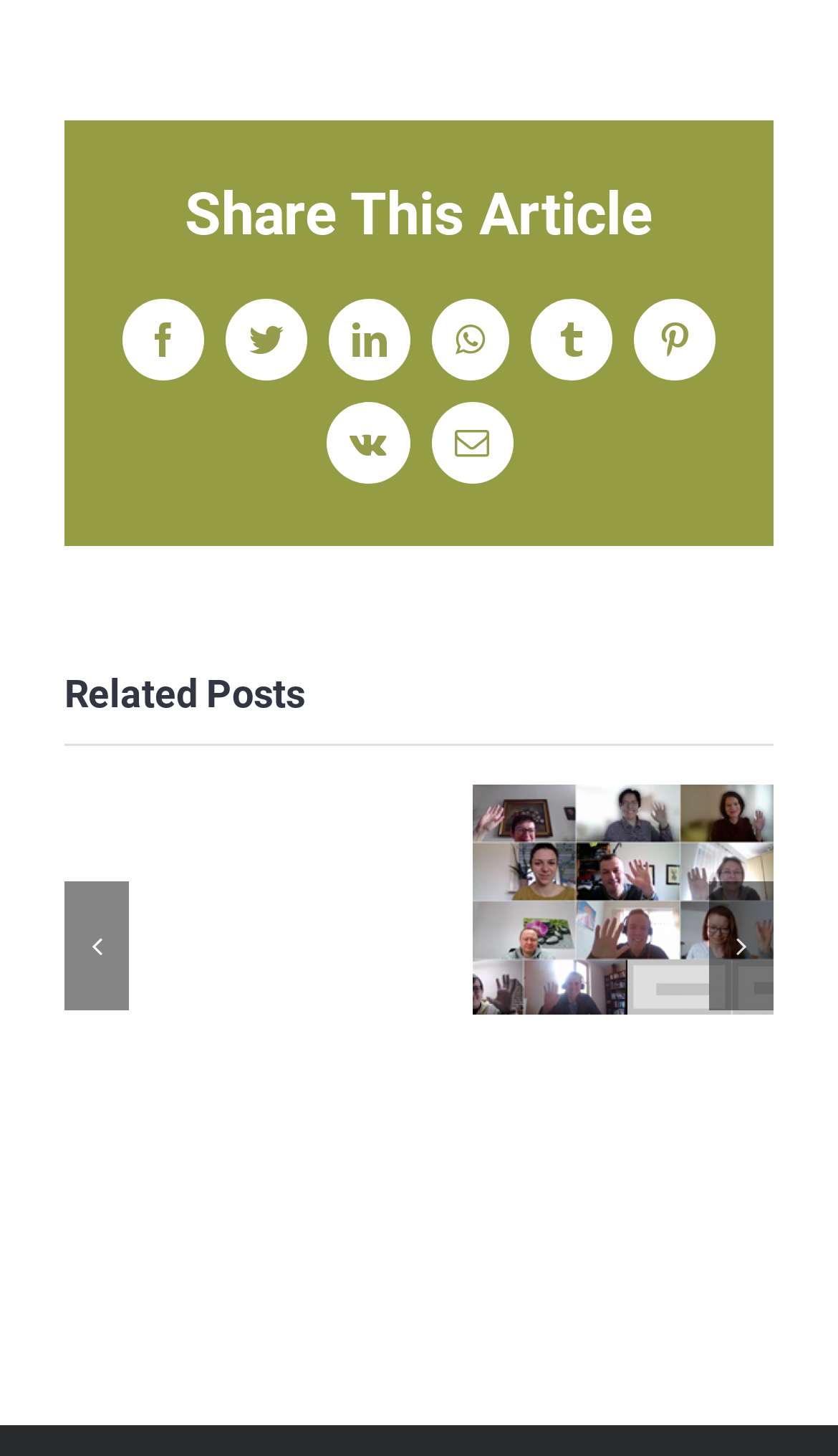Highlight the bounding box coordinates of the region I should click on to meet the following instruction: "Share this article on Facebook".

[0.146, 0.205, 0.244, 0.261]